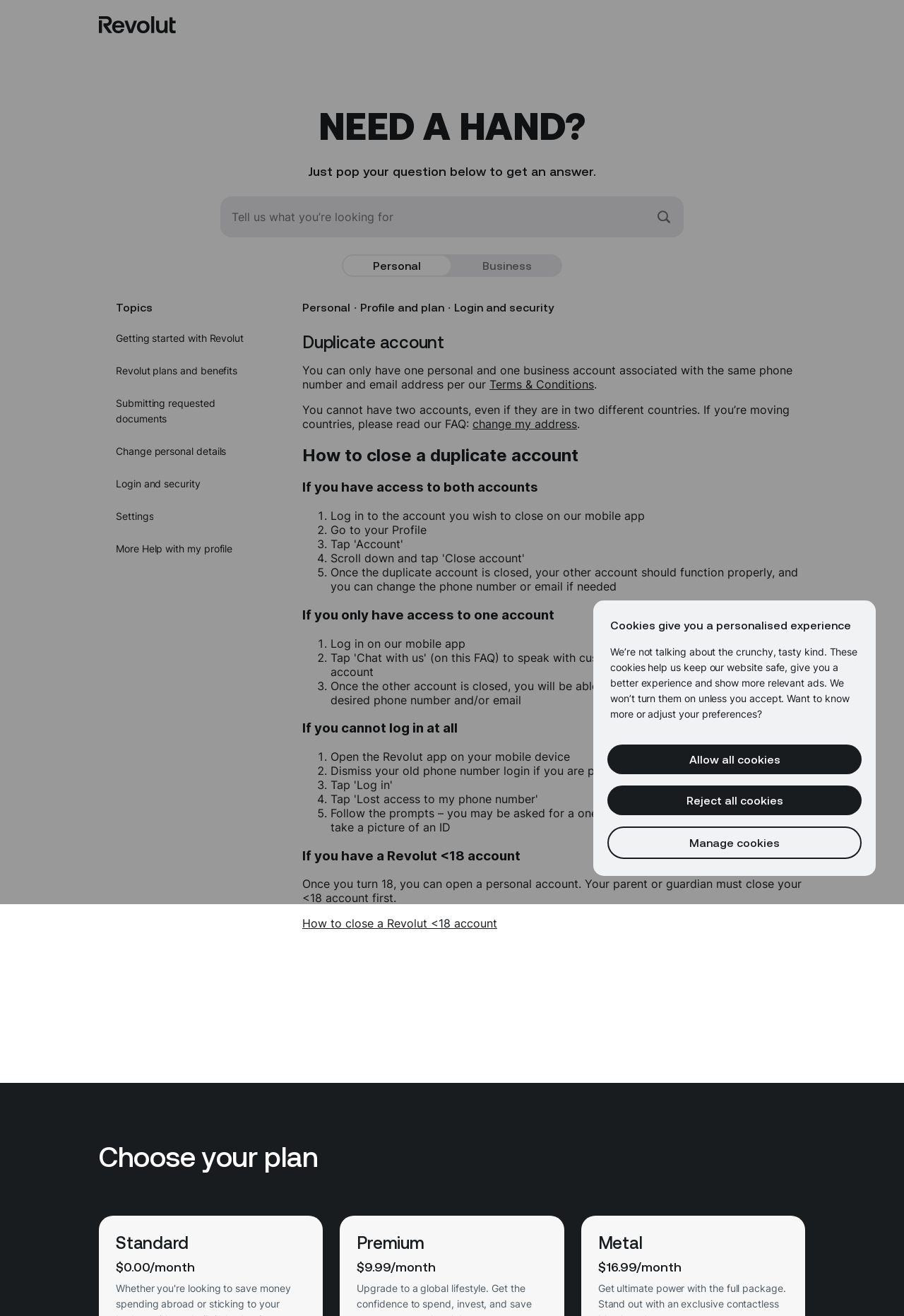Observe the image and answer the following question in detail: What happens if you have two accounts with the same phone number and email address?

According to the webpage, you can only have one personal and one business account associated with the same phone number and email address. If you try to have two accounts with the same phone number and email address, it is not allowed.